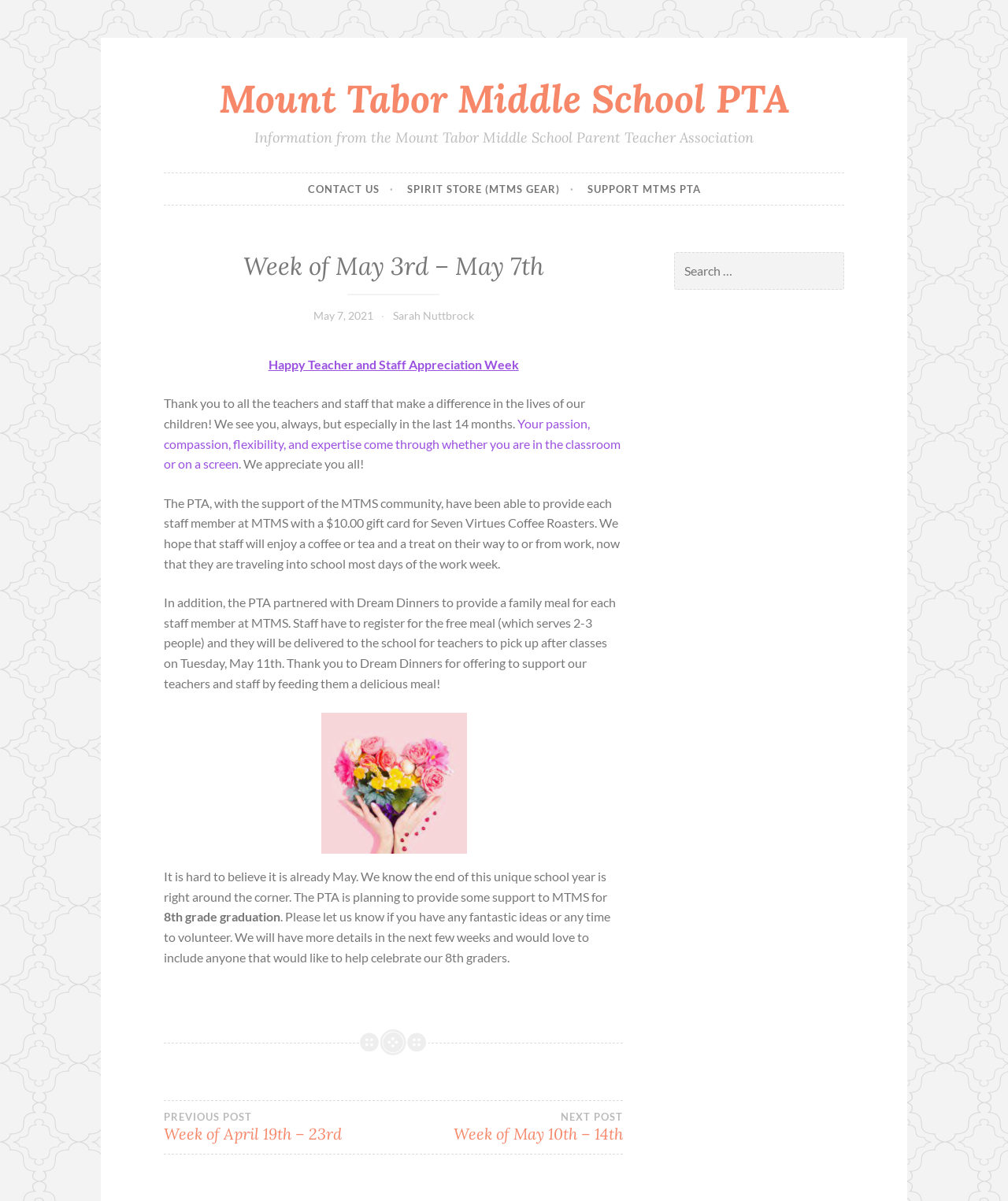Carefully examine the image and provide an in-depth answer to the question: What is being planned for the 8th grade graduation?

I inferred the answer by reading the text 'The PTA is planning to provide some support to MTMS for 8th grade graduation' which suggests that the PTA is involved in organizing or supporting the event.